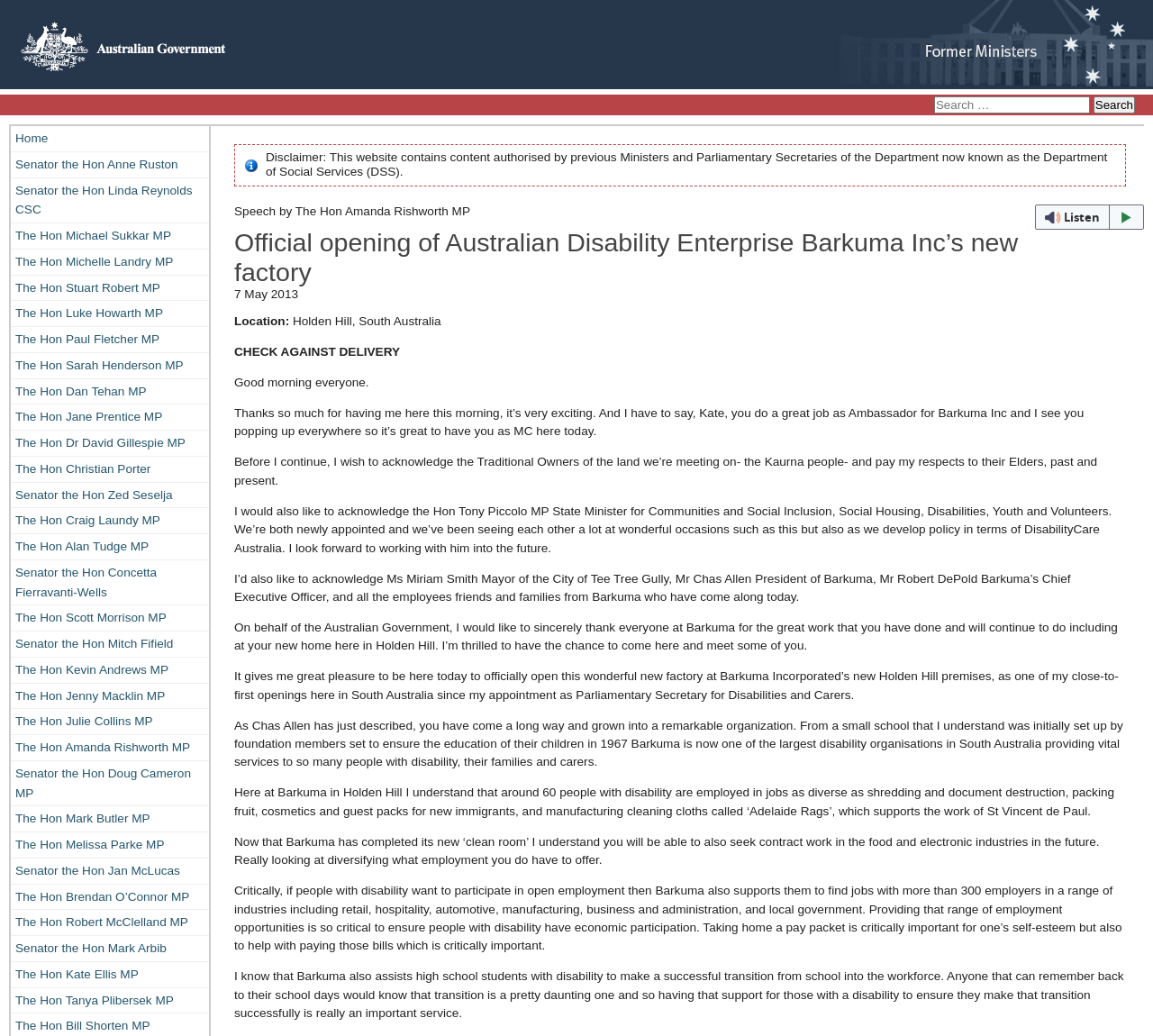Extract the bounding box for the UI element that matches this description: "The Hon Christian Porter".

[0.009, 0.441, 0.181, 0.465]